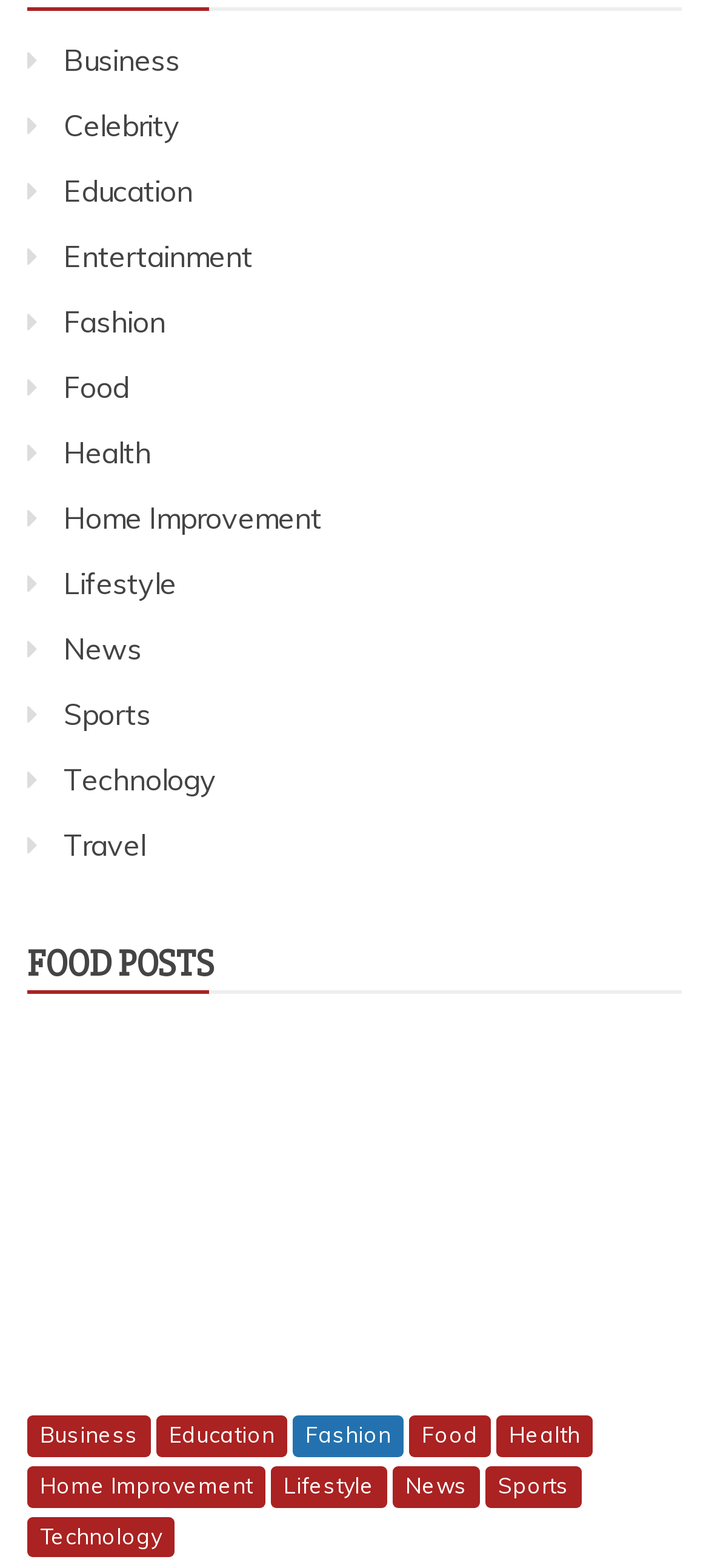Determine the bounding box coordinates of the clickable area required to perform the following instruction: "Browse Technology". The coordinates should be represented as four float numbers between 0 and 1: [left, top, right, bottom].

[0.038, 0.967, 0.246, 0.994]